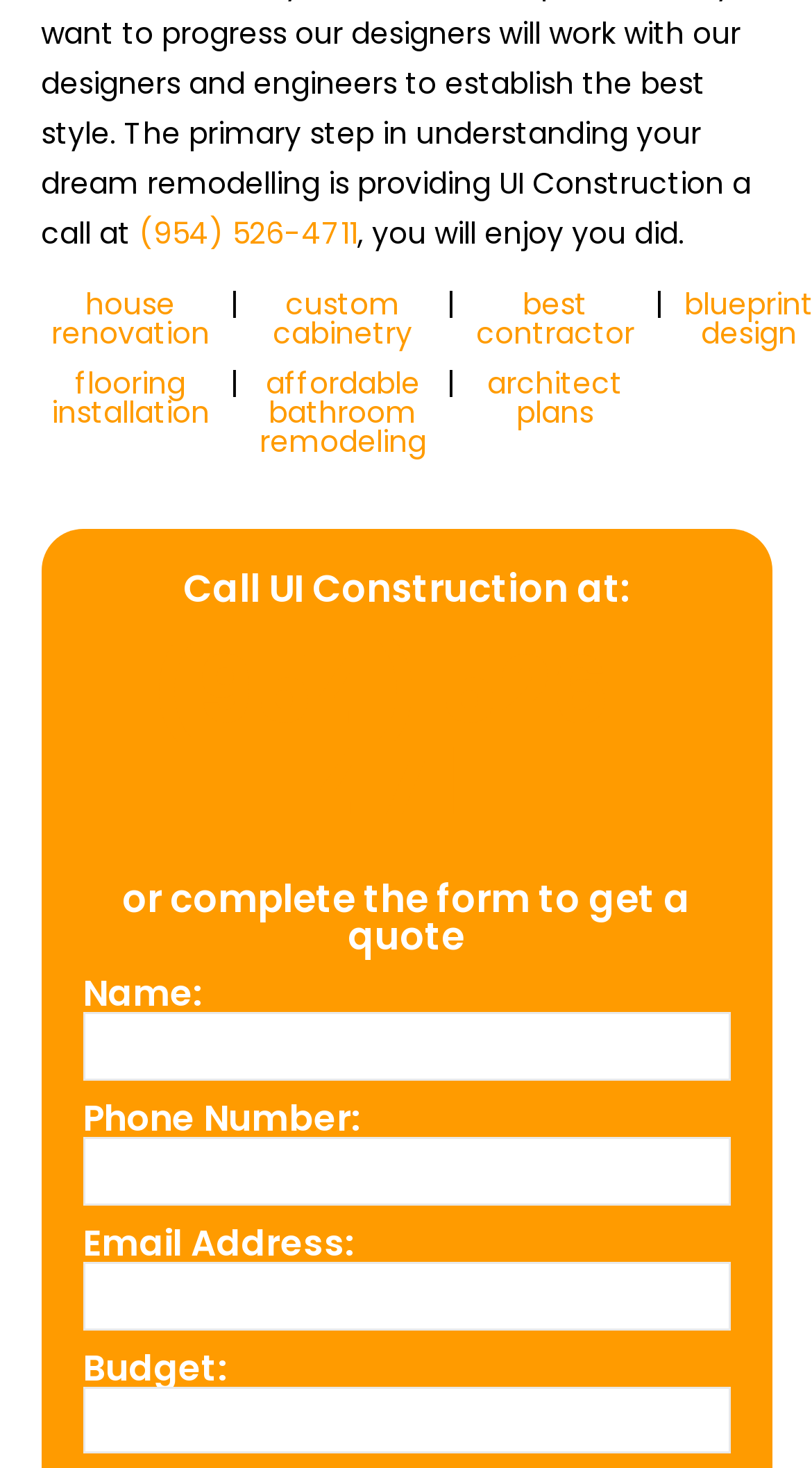Specify the bounding box coordinates for the region that must be clicked to perform the given instruction: "Fill in the name field".

[0.101, 0.689, 0.899, 0.736]